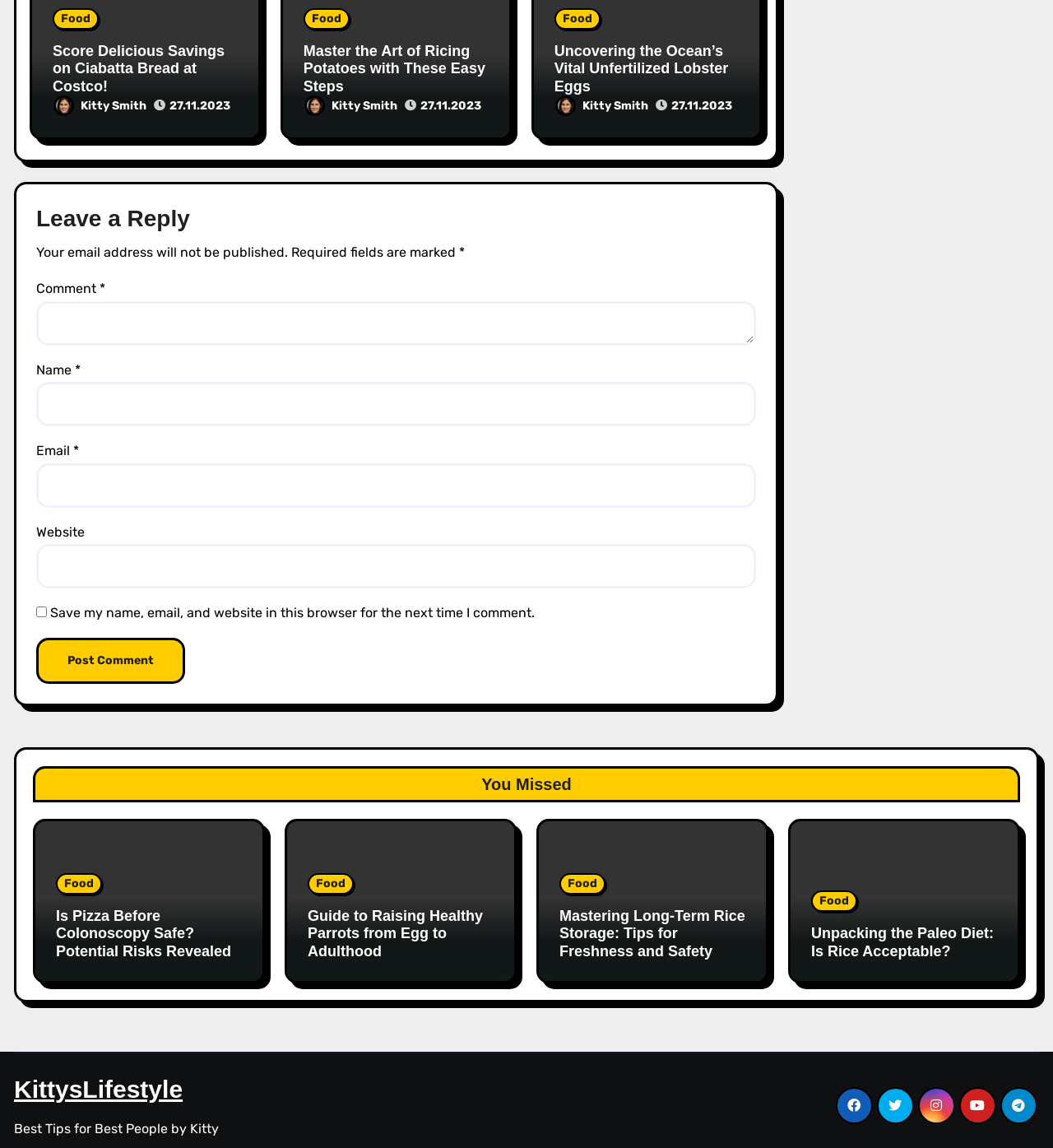Pinpoint the bounding box coordinates of the element you need to click to execute the following instruction: "Go to ABOUT page". The bounding box should be represented by four float numbers between 0 and 1, in the format [left, top, right, bottom].

None